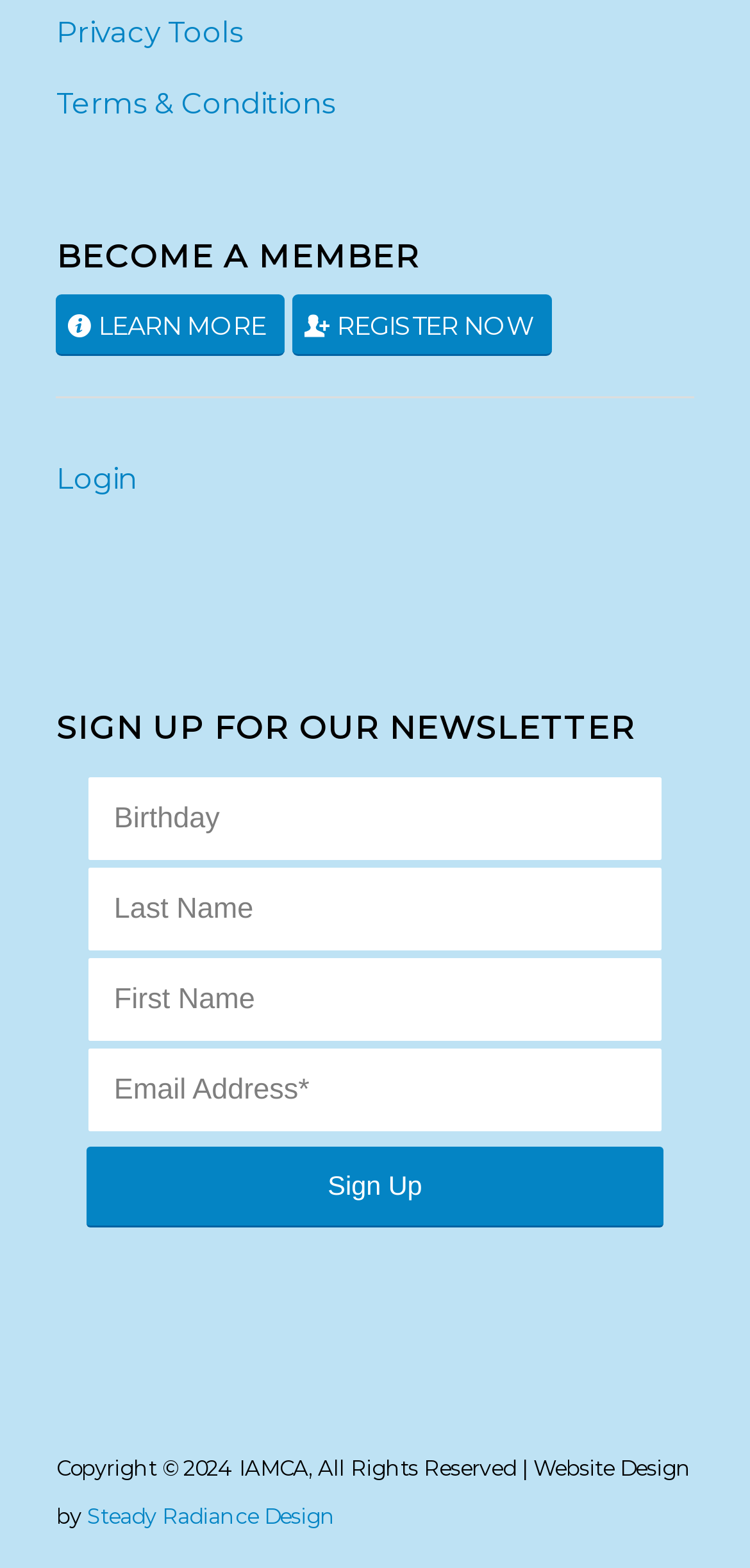Answer the question with a brief word or phrase:
What is the purpose of the form with textboxes?

Sign up for newsletter